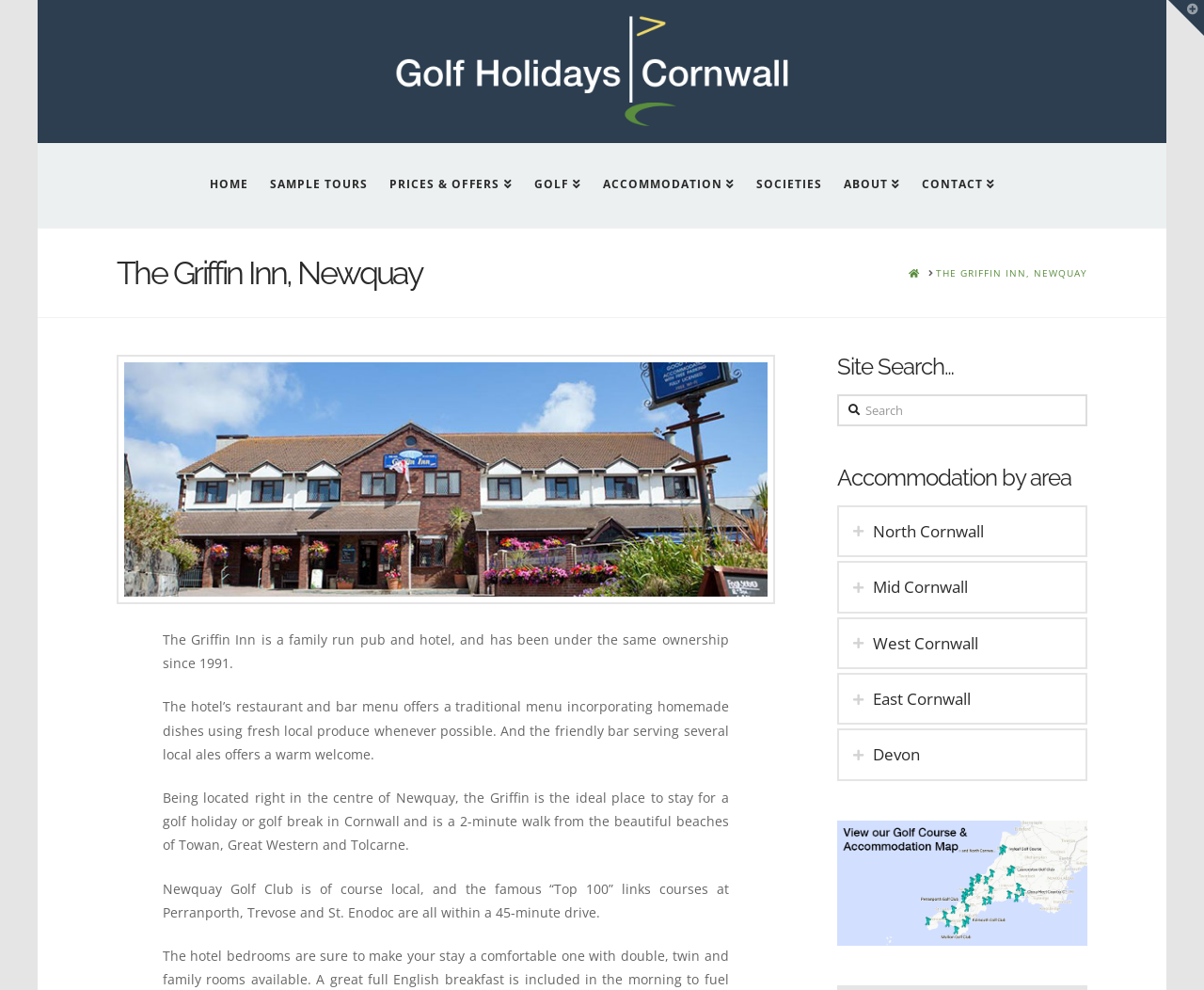What is the purpose of the search box?
Based on the screenshot, provide a one-word or short-phrase response.

Site Search